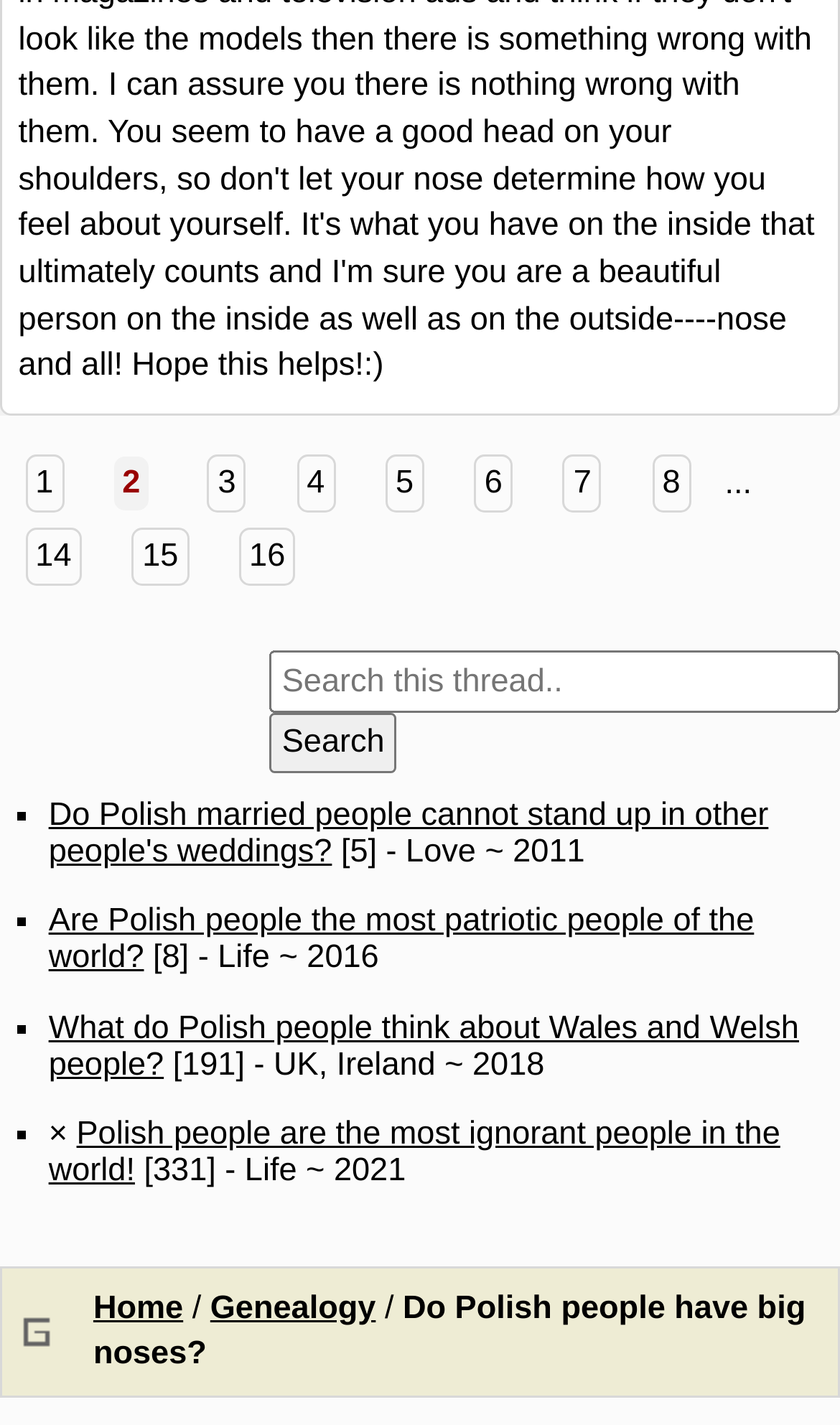Determine the bounding box coordinates of the clickable element to complete this instruction: "Enter search query". Provide the coordinates in the format of four float numbers between 0 and 1, [left, top, right, bottom].

[0.321, 0.457, 1.0, 0.5]